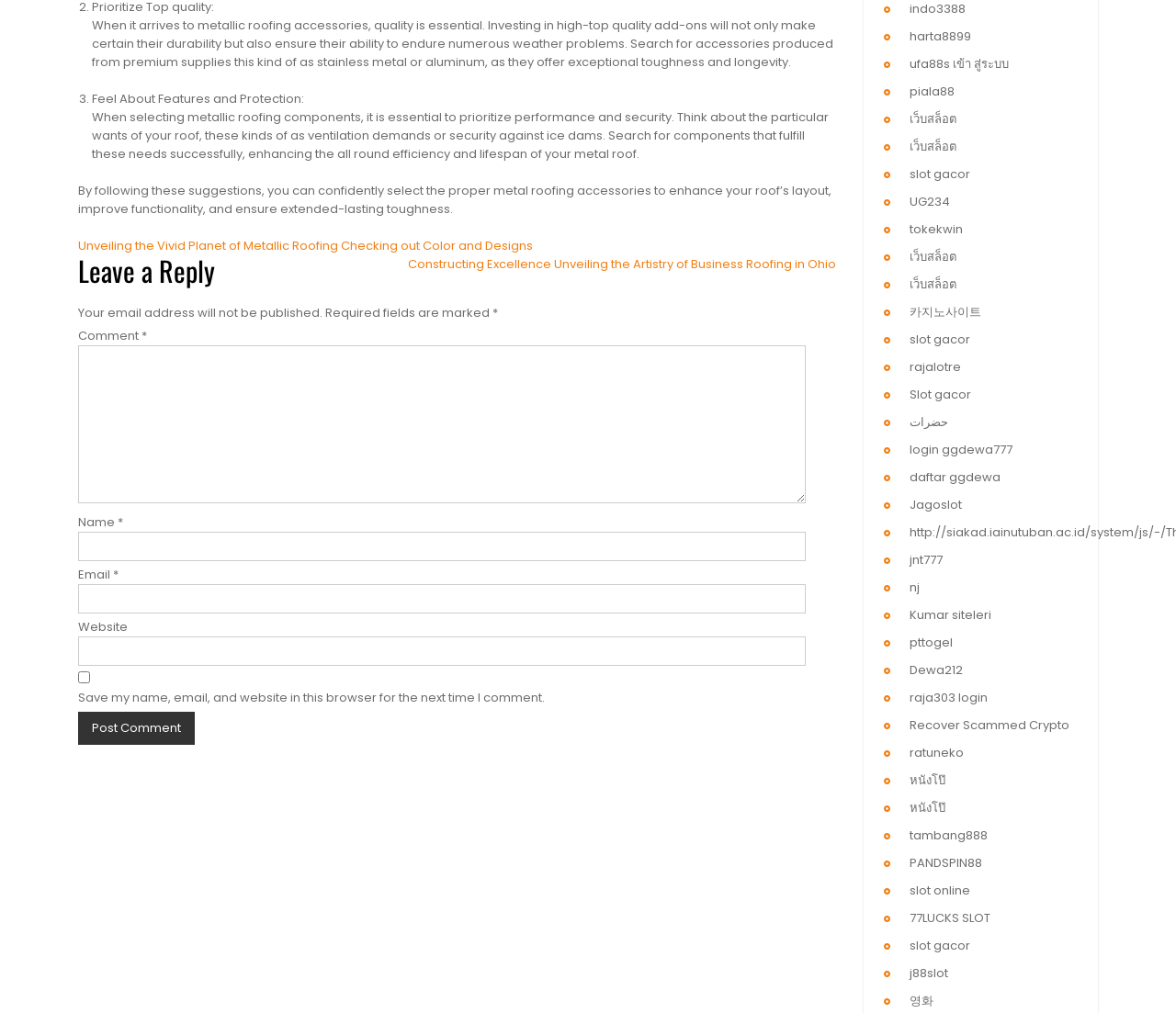What type of information is provided in the links at the bottom of the webpage?
Provide a one-word or short-phrase answer based on the image.

Various websites